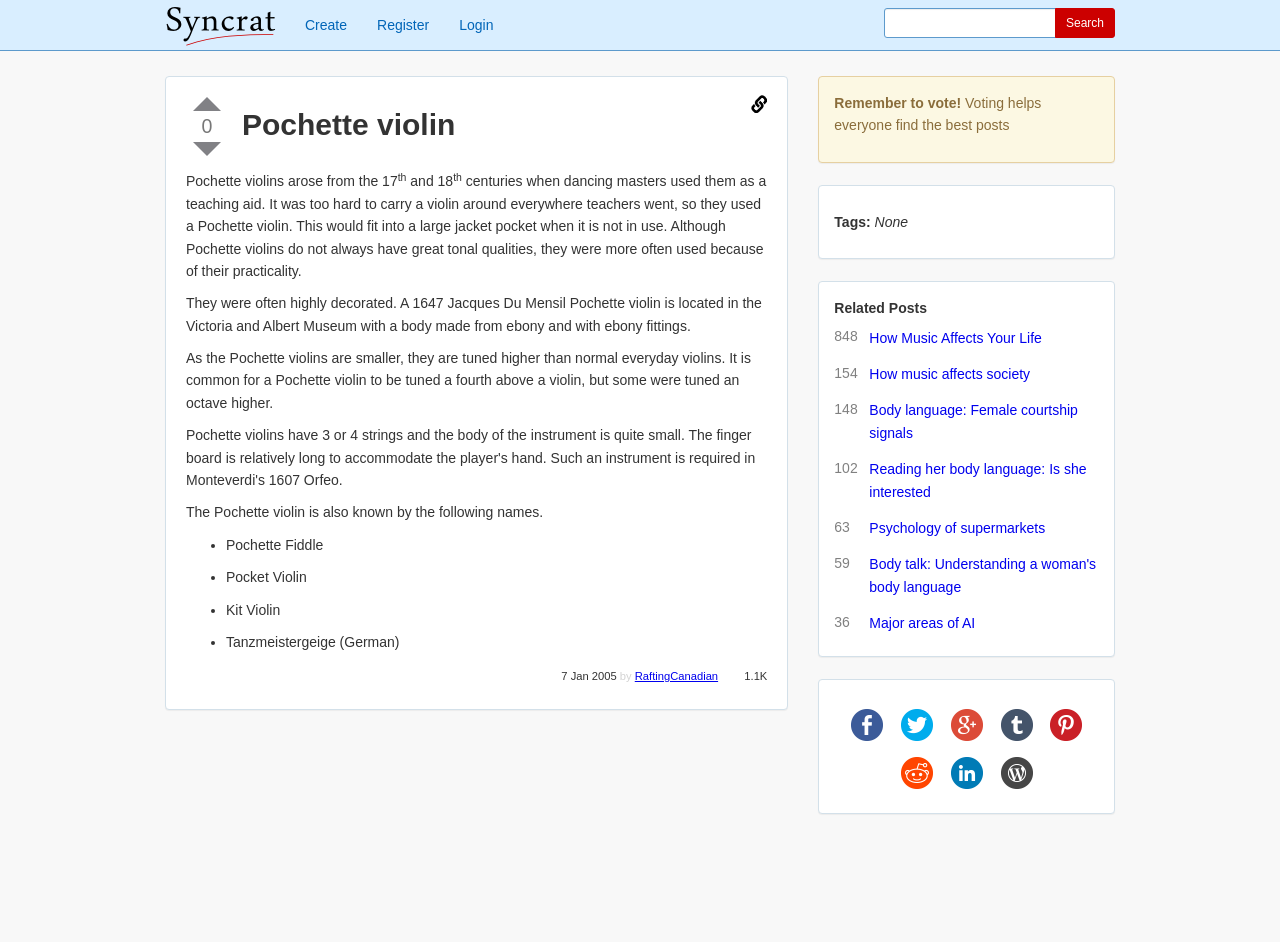Who wrote the article?
Please provide a detailed and thorough answer to the question.

The author of the article is mentioned at the bottom of the webpage, where it says 'by RaftingCanadian' along with the date '7 Jan 2005'.